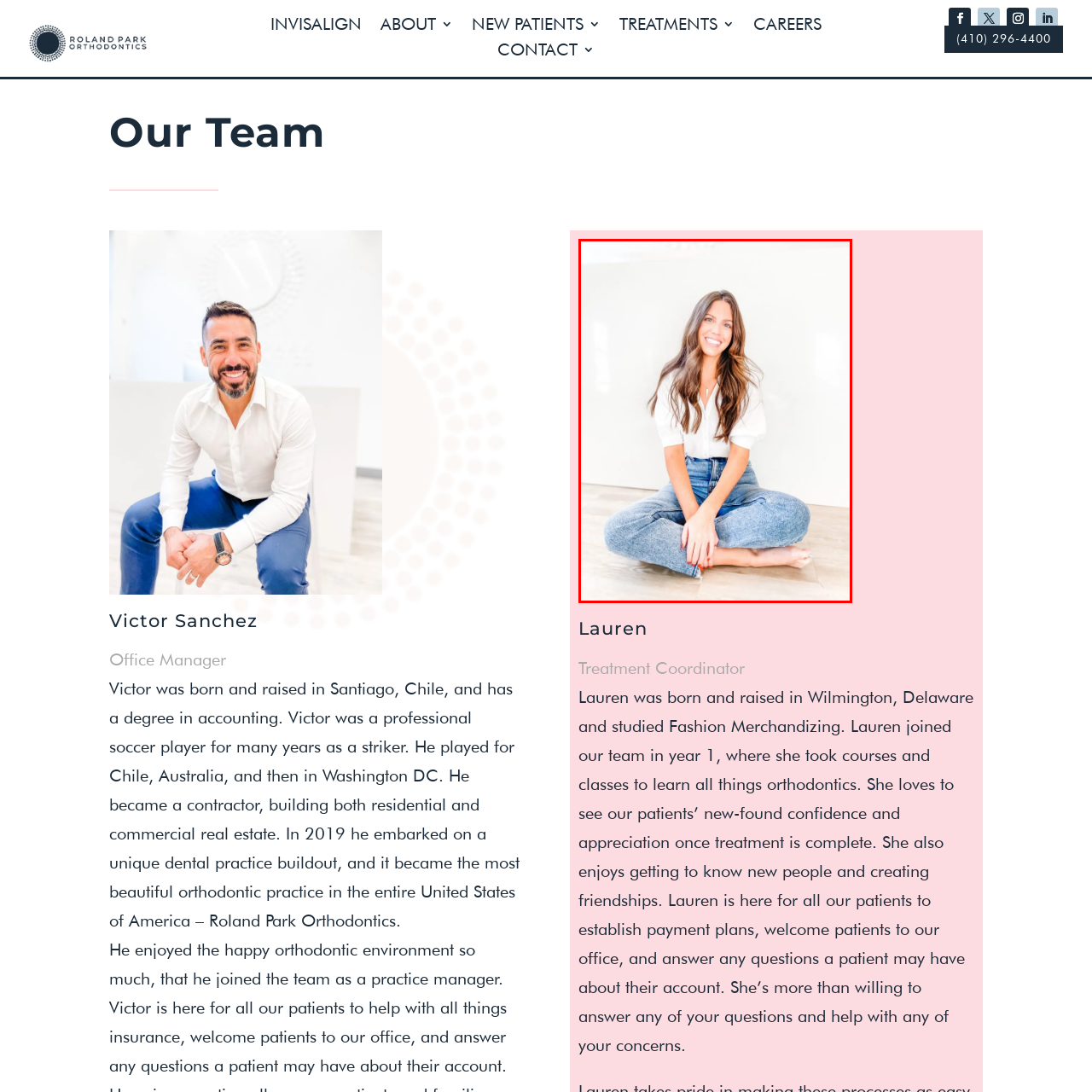What is Lauren's role in the practice?  
Carefully review the image highlighted by the red outline and respond with a comprehensive answer based on the image's content.

According to the image, Lauren is a Treatment Coordinator at Roland Park Orthodontics, and her responsibilities include assisting patients with establishing payment plans and answering any queries regarding their accounts, while building genuine relationships with them.